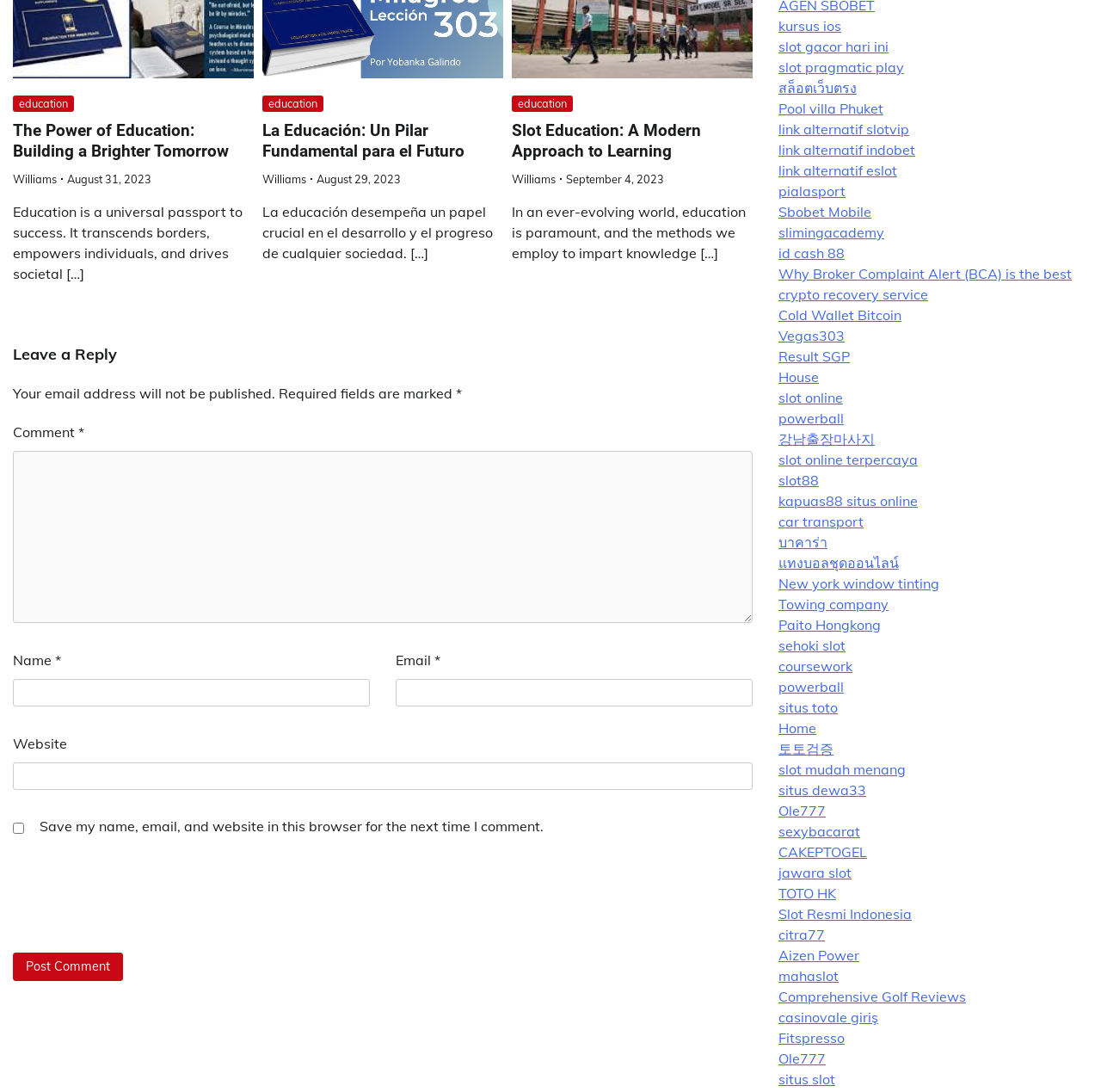Provide the bounding box coordinates of the UI element this sentence describes: "parent_node: Email * aria-describedby="email-notes" name="email"".

[0.359, 0.622, 0.684, 0.647]